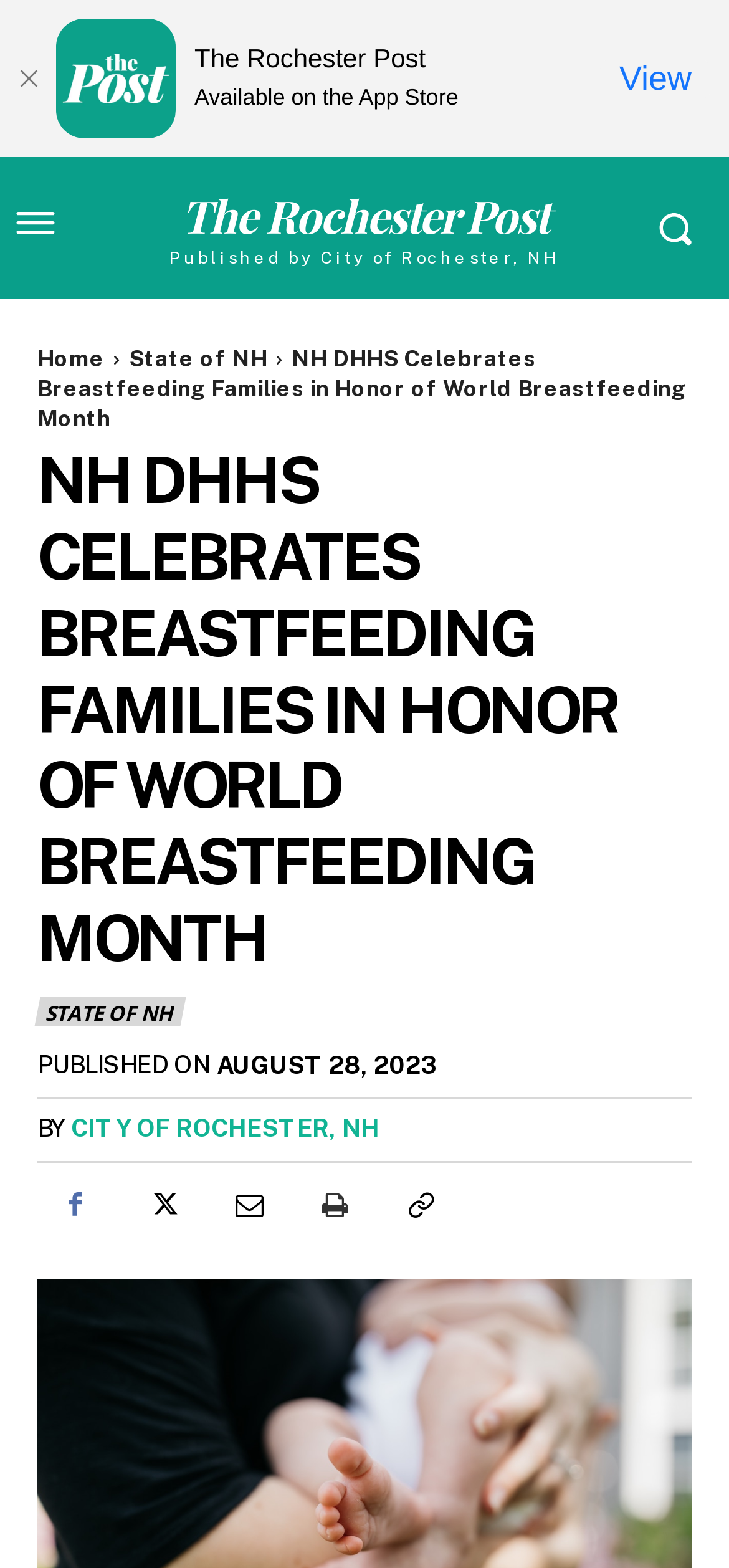Please answer the following question using a single word or phrase: 
What is the main topic of the webpage?

Breastfeeding